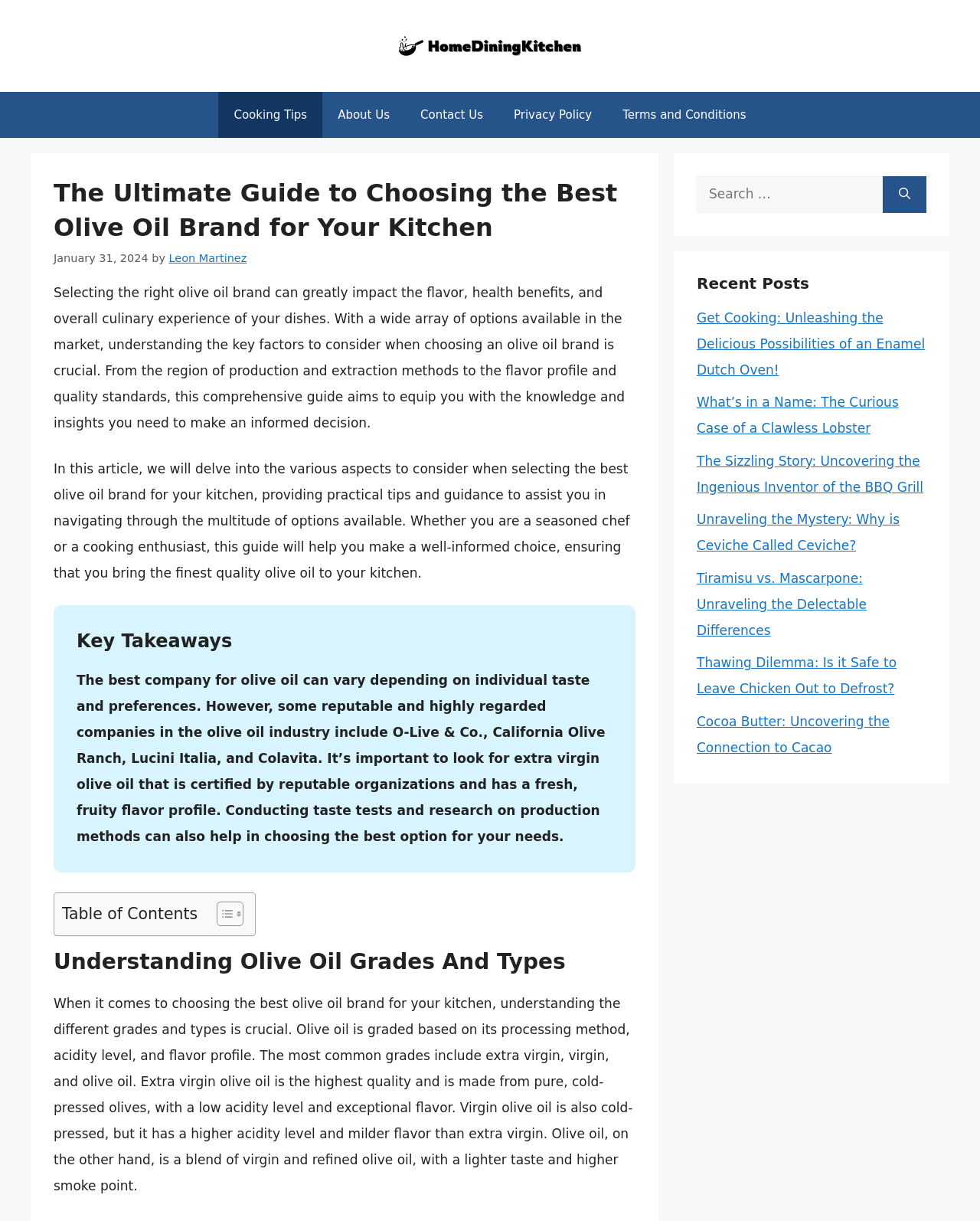Please answer the following question using a single word or phrase: 
What is the search function for?

To search the website